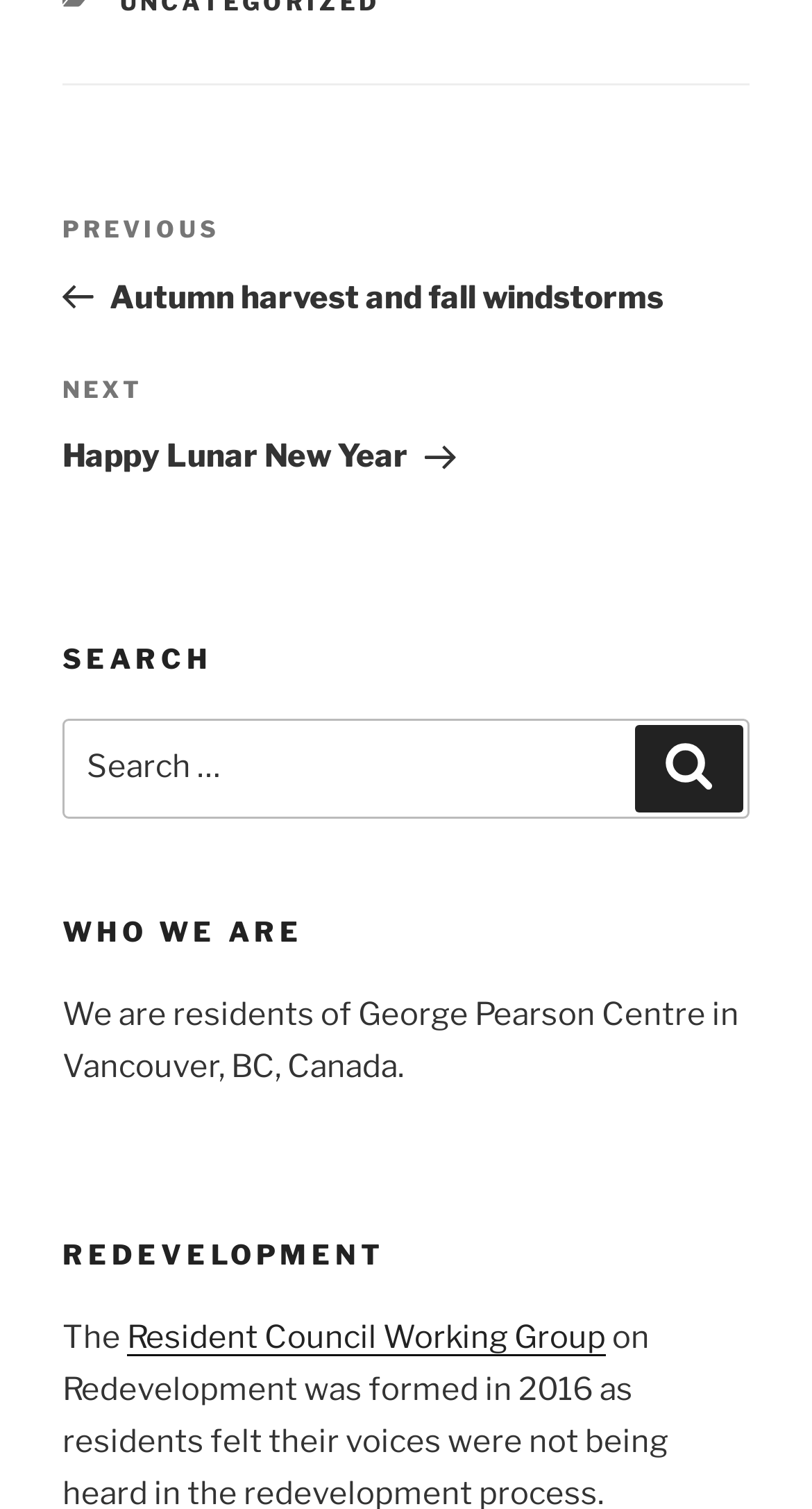How many navigation links are there?
Look at the screenshot and respond with a single word or phrase.

2